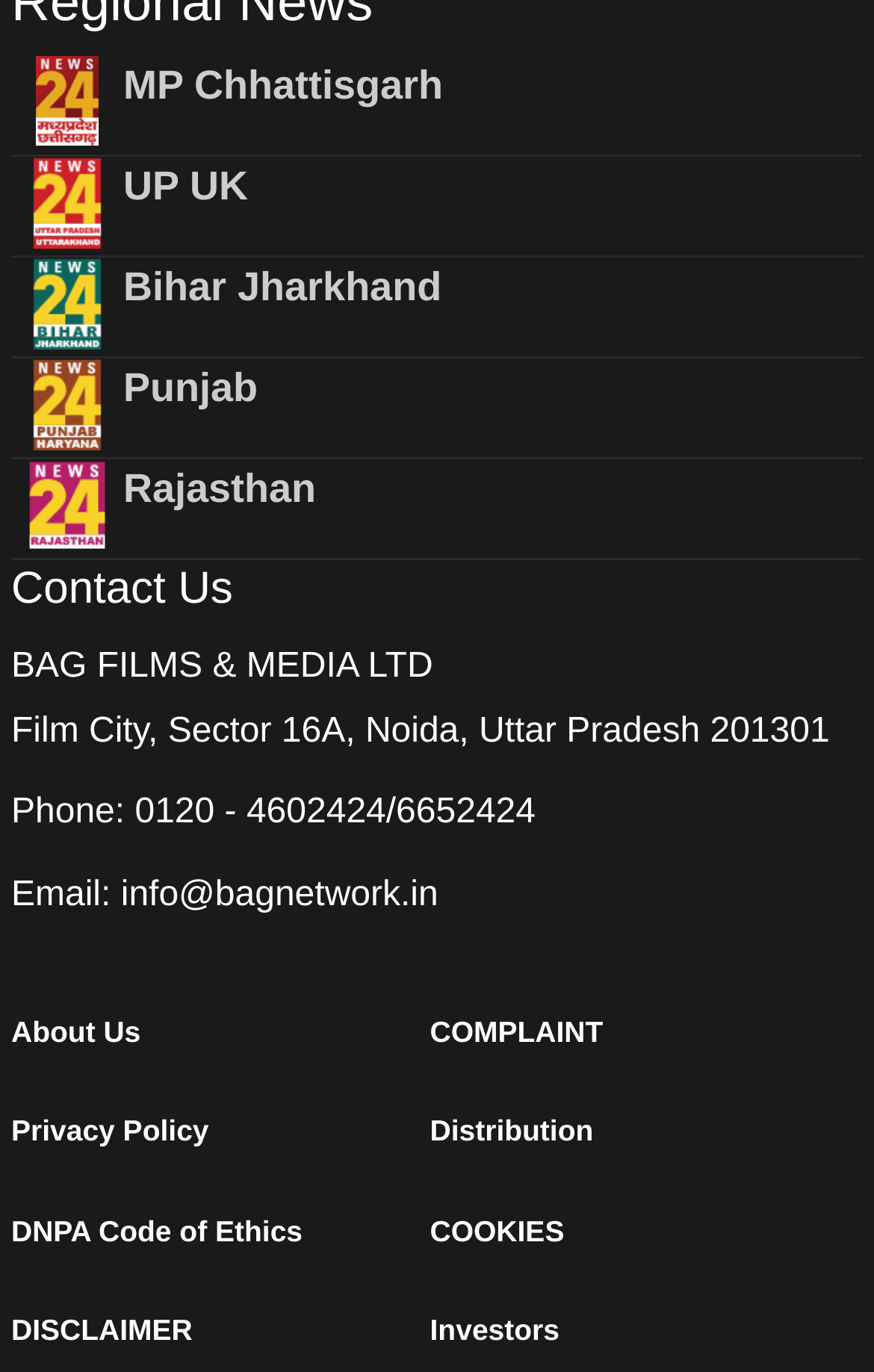Determine the bounding box coordinates for the area that should be clicked to carry out the following instruction: "Browse Travel Guides".

None